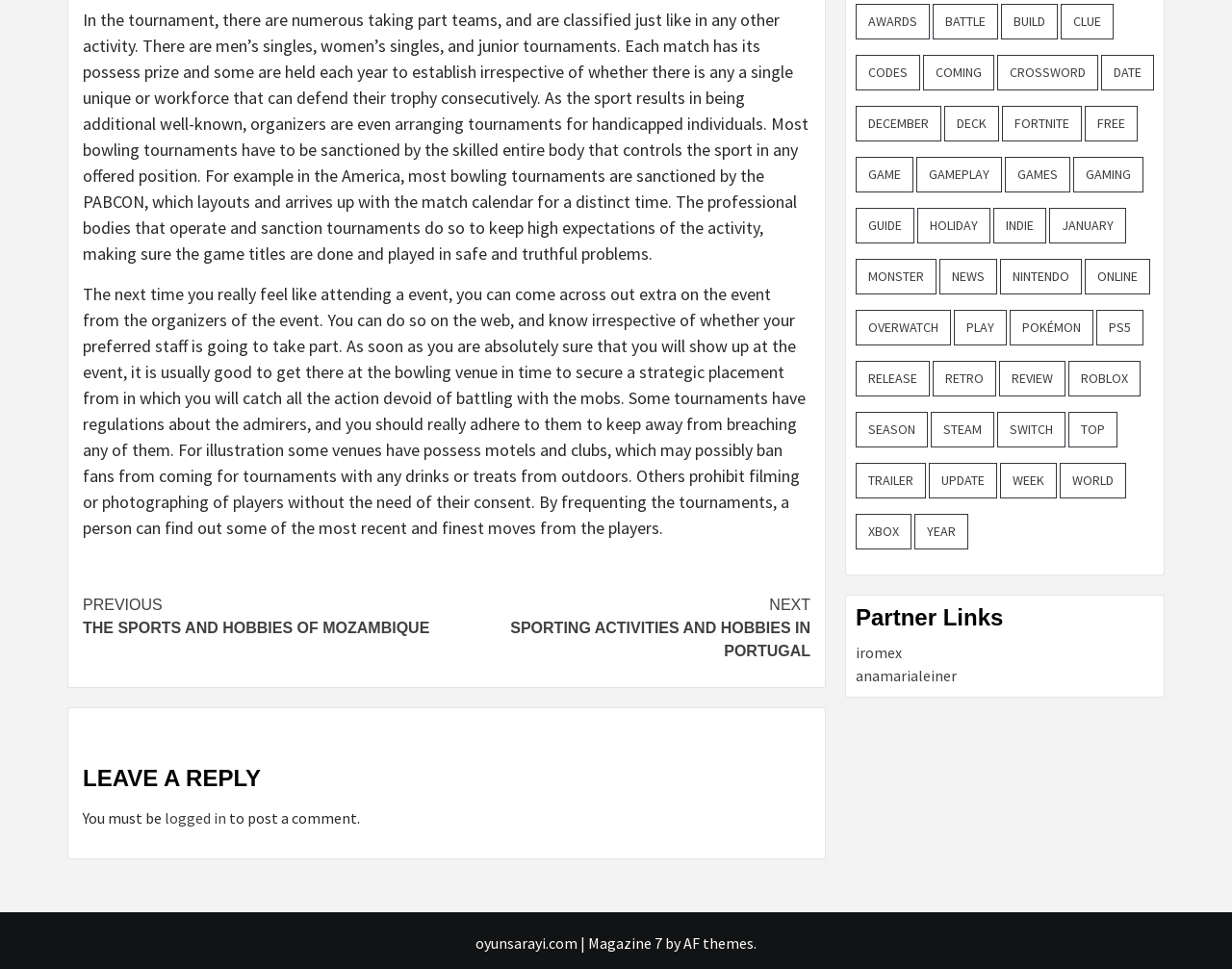Extract the bounding box coordinates of the UI element described by: "logged in". The coordinates should include four float numbers ranging from 0 to 1, e.g., [left, top, right, bottom].

[0.134, 0.834, 0.184, 0.854]